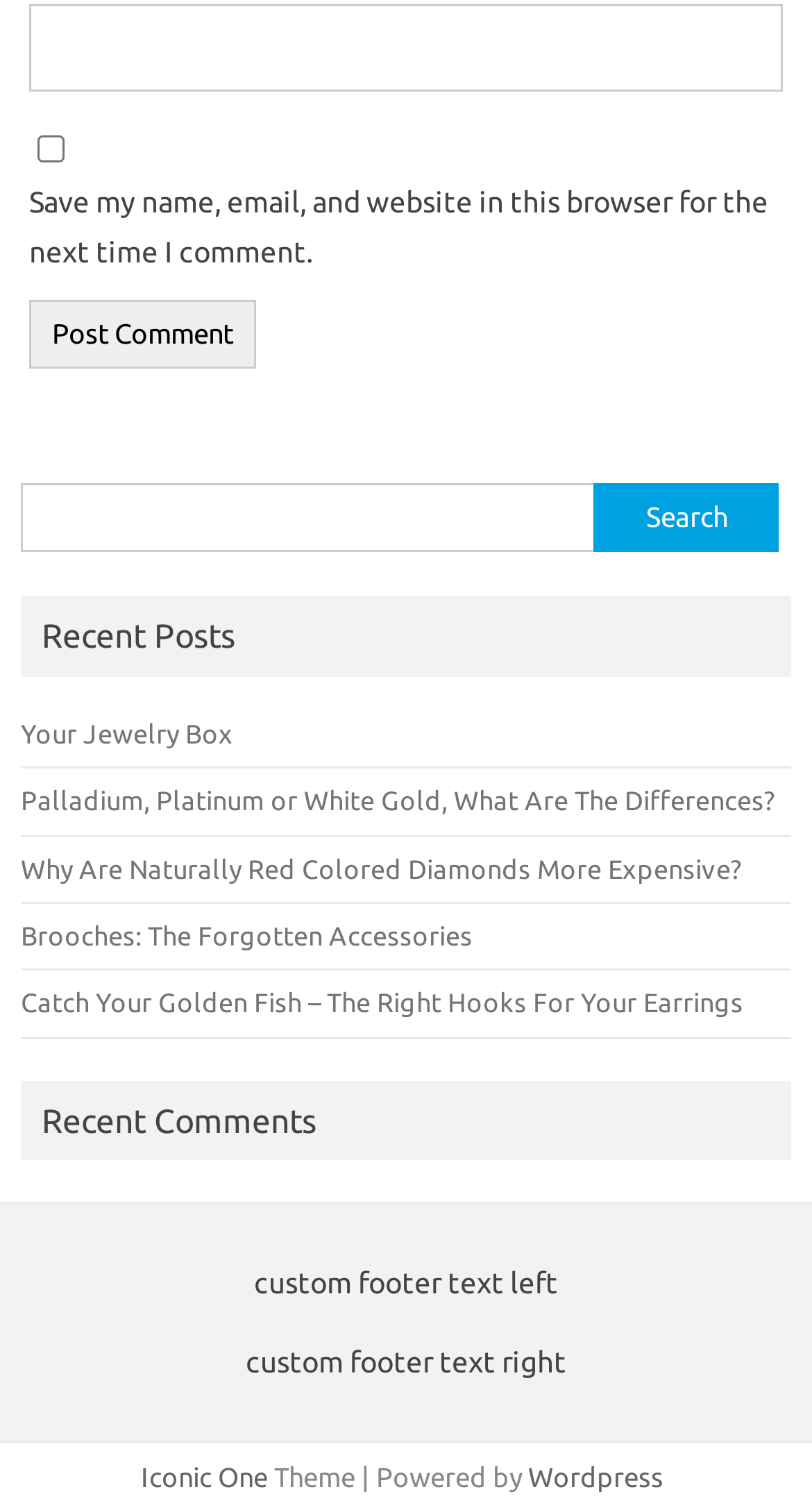Provide a short, one-word or phrase answer to the question below:
What is the platform that powers the website?

Wordpress